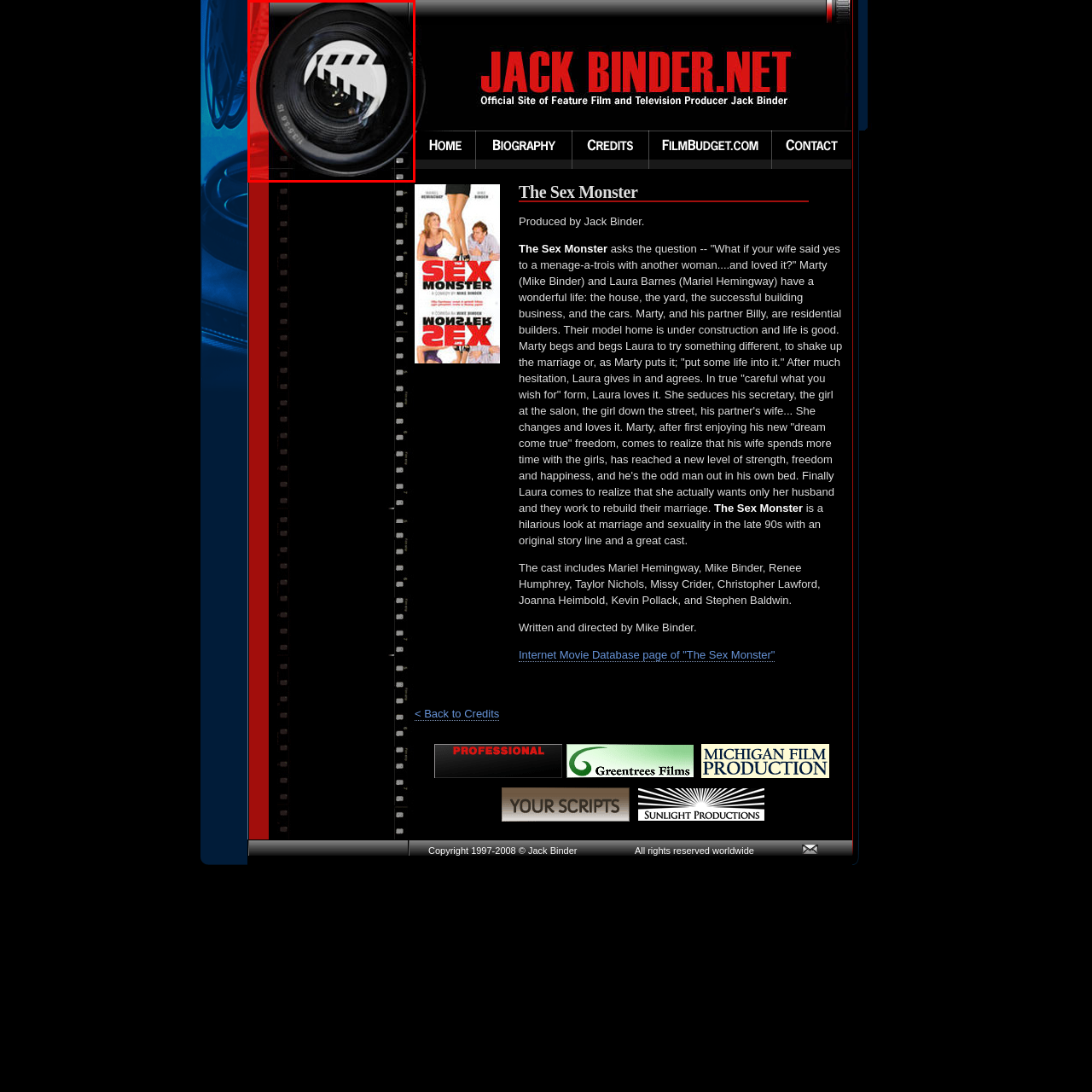What is the color of the film reel symbol?
Look at the image inside the red bounding box and craft a detailed answer using the visual details you can see.

The caption states that the film reel design is in white, which implies that the symbol is prominently displayed in a white color, contrasting with the black background of the camera lens.